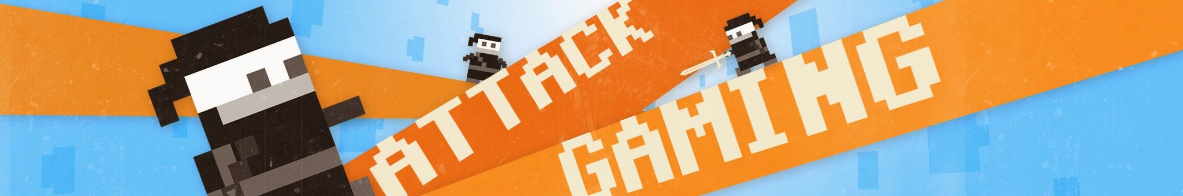What is the theme of the design?
Provide a concise answer using a single word or phrase based on the image.

Pixel-art